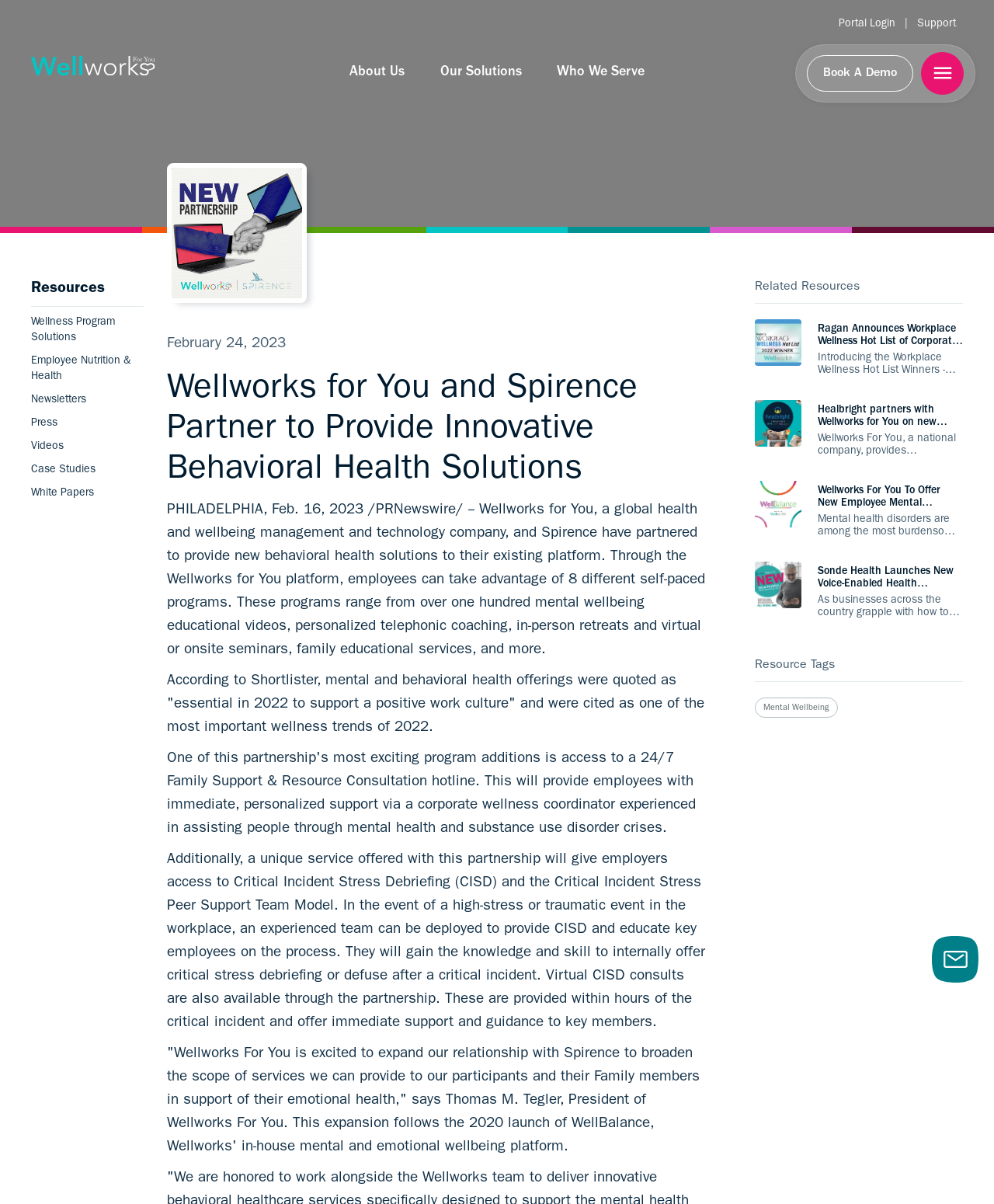What is the purpose of the Critical Incident Stress Debriefing (CISD) service?
Answer the question with detailed information derived from the image.

I analyzed the static text elements on the webpage and found a description that mentions 'In the event of a high-stress or traumatic event in the workplace, an experienced team can be deployed to provide CISD and educate key employees on the process', which suggests that the purpose of CISD is to provide support after a traumatic event.